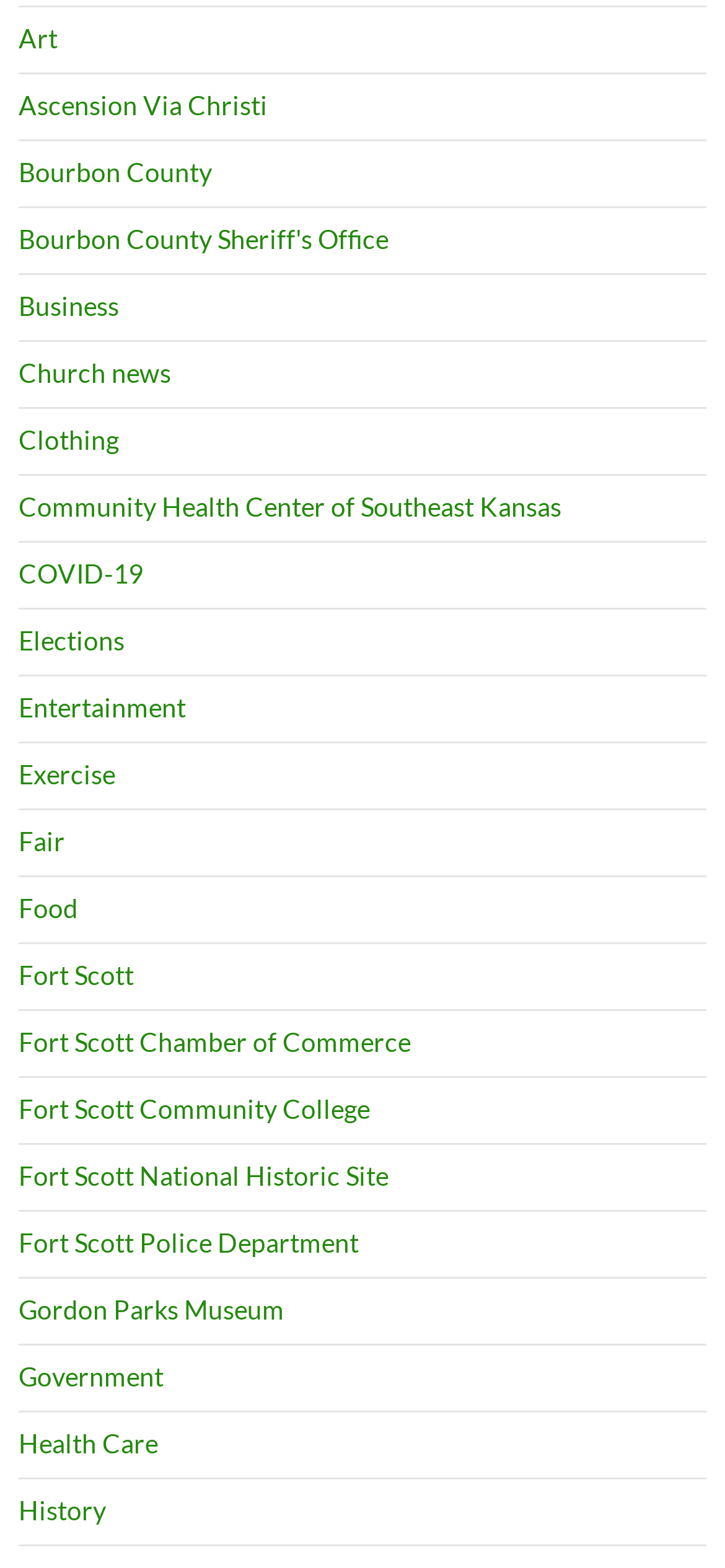What is the category of 'Gordon Parks Museum'?
Provide a detailed and extensive answer to the question.

The link 'Gordon Parks Museum' is categorized under 'Art' as it is a museum showcasing the works of Gordon Parks, a famous photographer and artist.